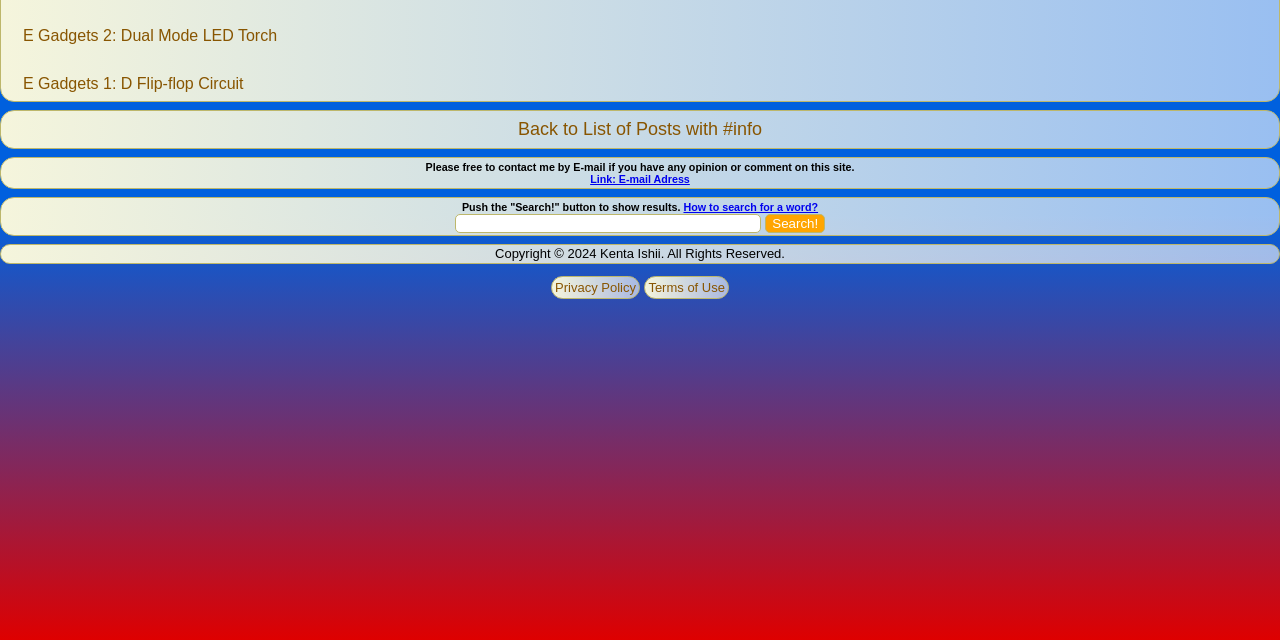Given the element description value="Search!", identify the bounding box coordinates for the UI element on the webpage screenshot. The format should be (top-left x, top-left y, bottom-right x, bottom-right y), with values between 0 and 1.

[0.598, 0.334, 0.645, 0.364]